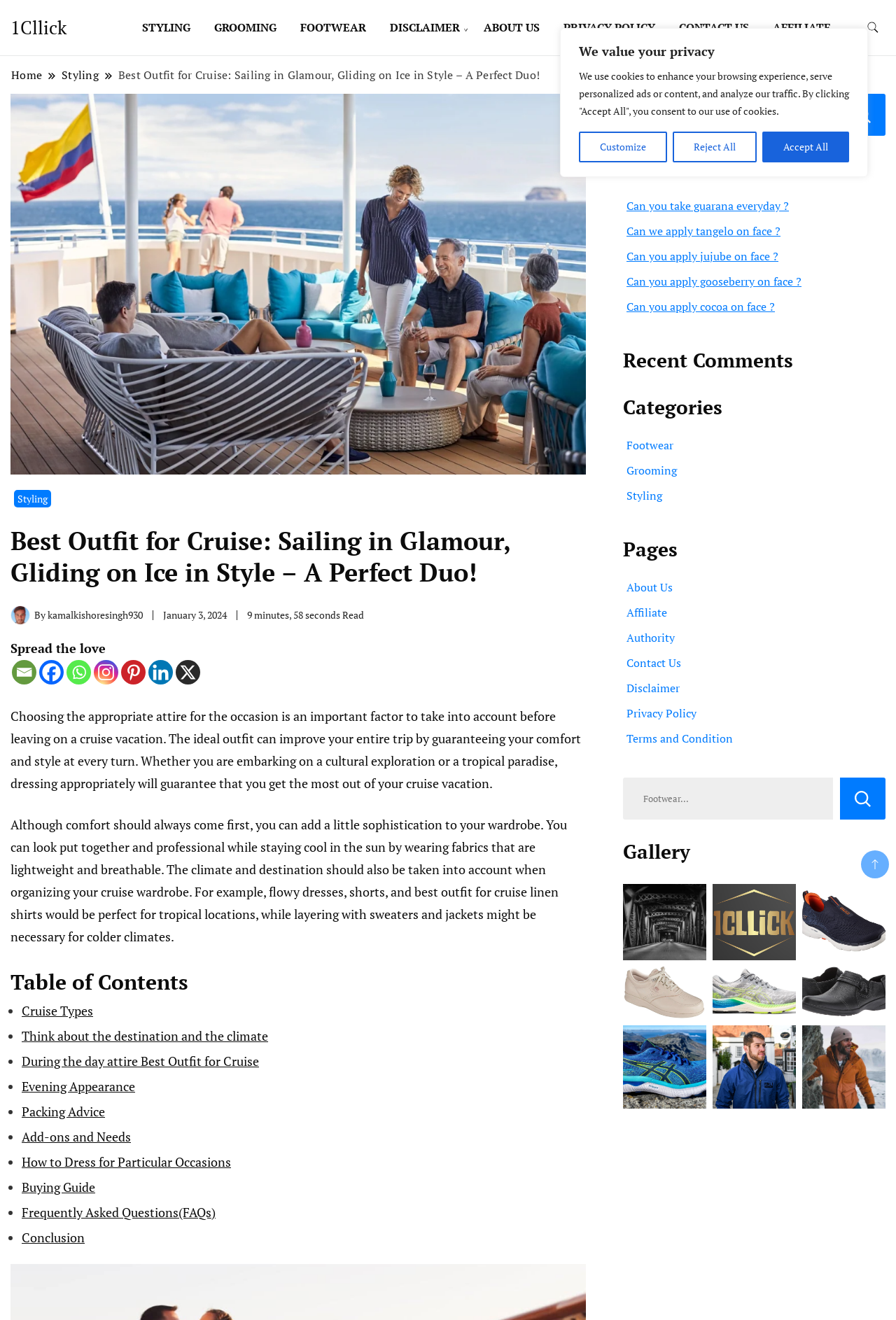Please find and report the bounding box coordinates of the element to click in order to perform the following action: "Click on the 'Best Outfit for Cruise: Sailing in Glamour, Gliding on Ice in Style – A Perfect Duo!' link". The coordinates should be expressed as four float numbers between 0 and 1, in the format [left, top, right, bottom].

[0.131, 0.05, 0.603, 0.063]